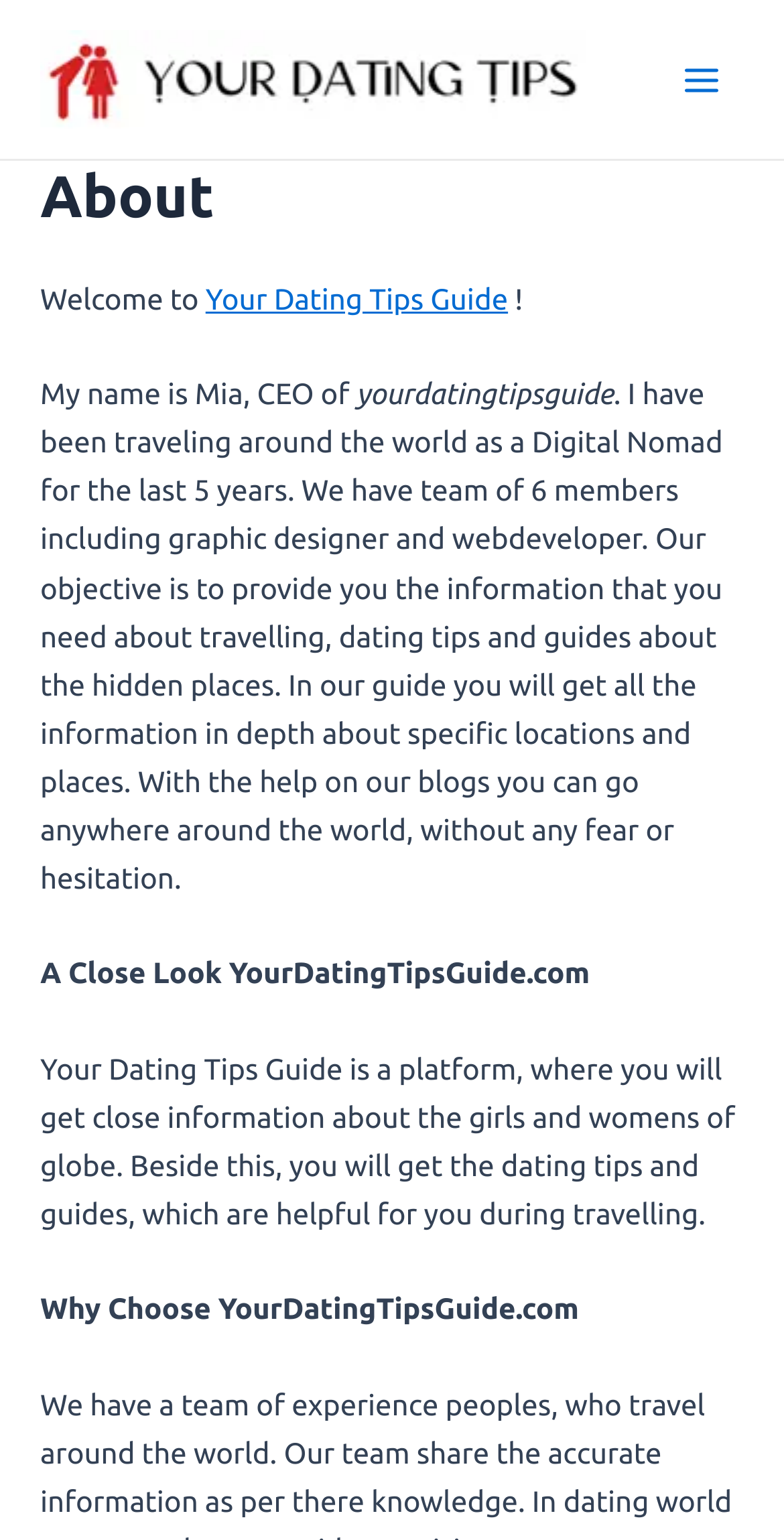With reference to the screenshot, provide a detailed response to the question below:
What is the platform about?

The platform is about girls and women around the globe, as mentioned in the text as 'Your Dating Tips Guide is a platform, where you will get close information about the girls and womens of globe'.